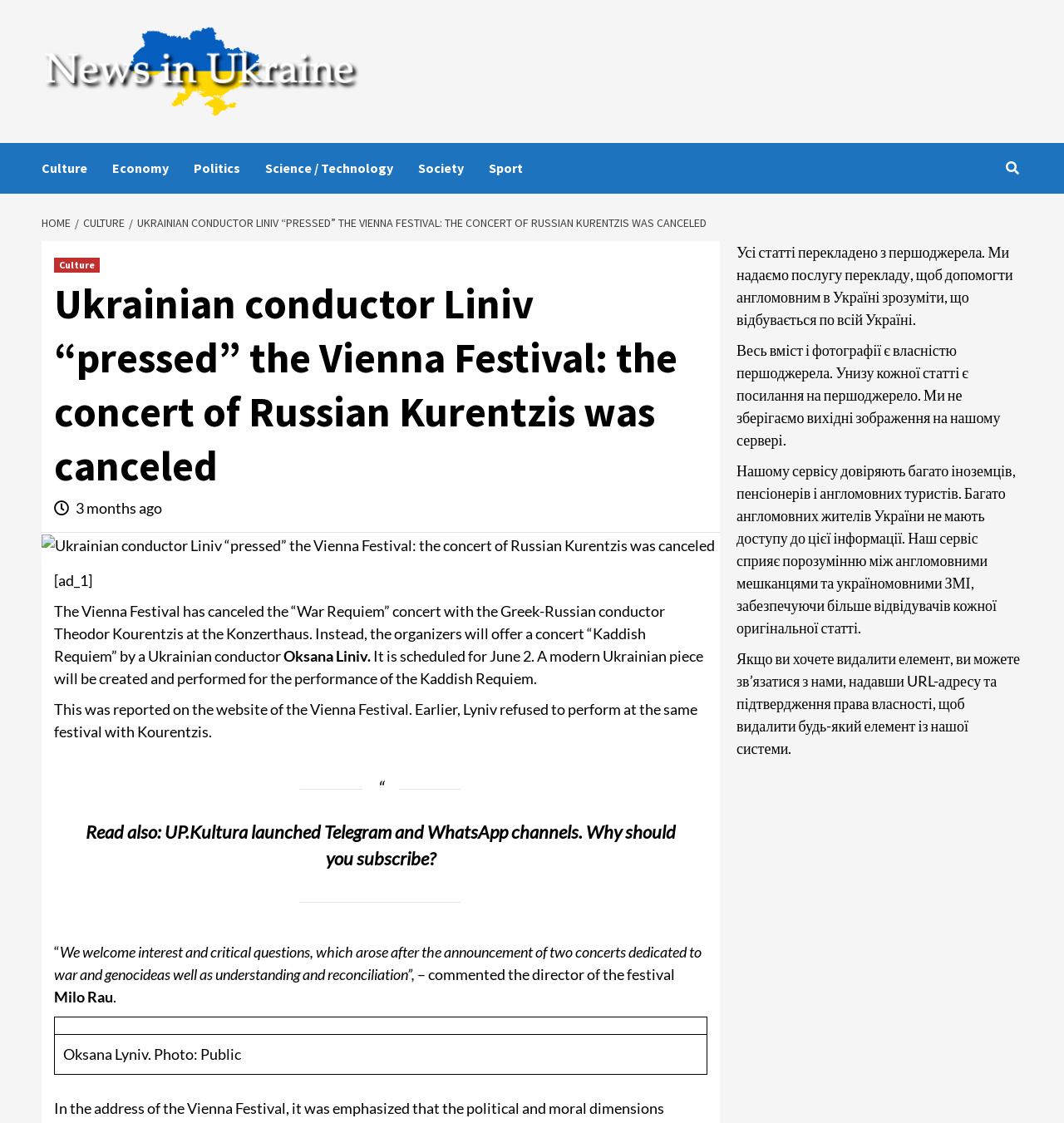What is the name of the director of the festival?
Based on the image, answer the question in a detailed manner.

The answer can be found in the article content, where it is mentioned that '– commented the director of the festival Milo Rau'.